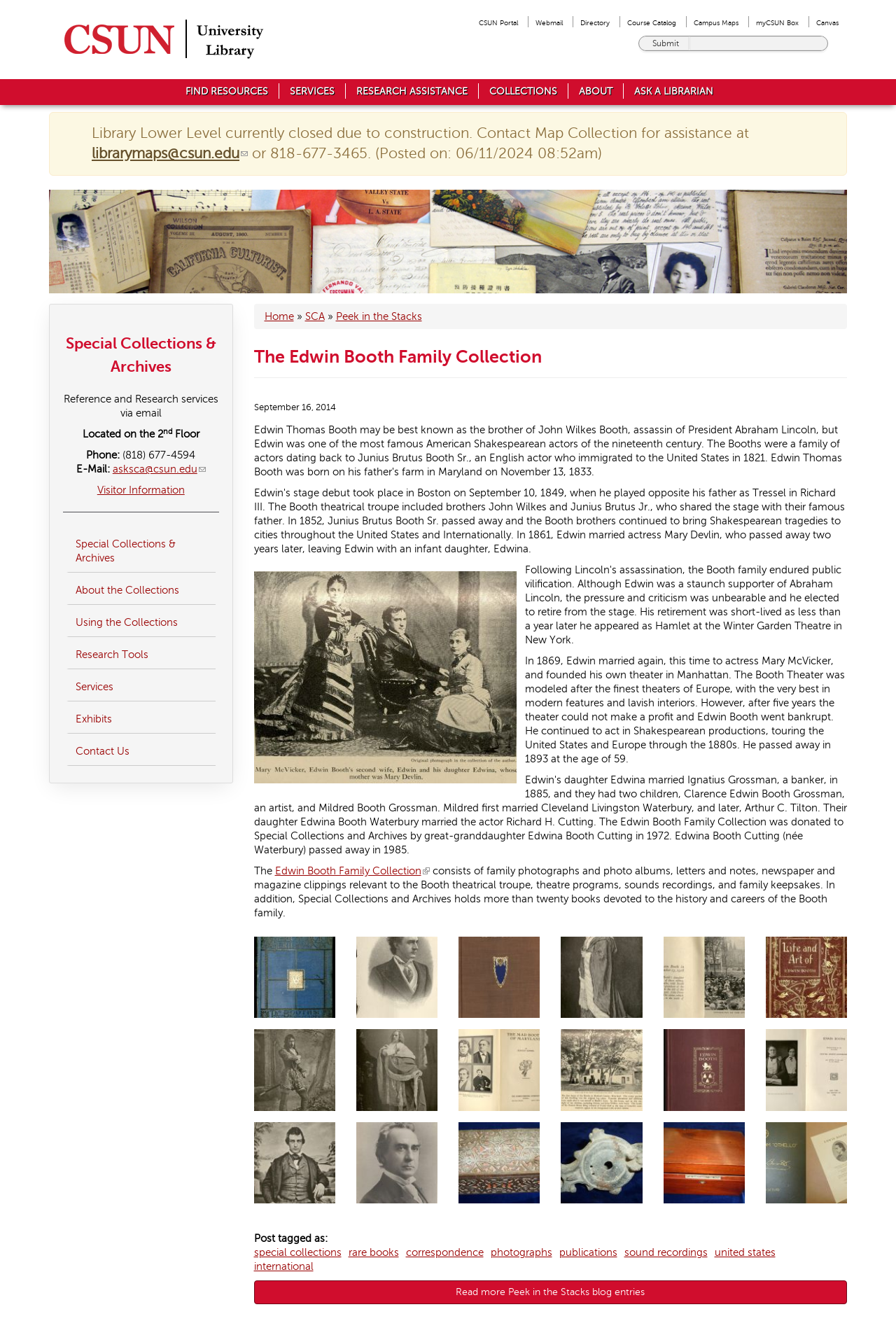Explain the webpage in detail.

The webpage is about the Edwin Booth Family Collection at the CSUN University Library. At the top, there is a navigation menu with links to various university resources, including the library's main page, course catalog, and campus maps. Below this, there is a search bar with a heading "Search Library Website" and a submit button.

To the left of the search bar, there is a vertical menu with links to different sections of the library's website, including "FIND RESOURCES", "SERVICES", "RESEARCH ASSISTANCE", "COLLECTIONS", "ABOUT", and "ASK A LIBRARIAN".

On the right side of the page, there is a banner image with the title "Special Collections & Archives" and a heading with the same title. Below this, there is a section with contact information, including a phone number and email address, as well as links to visitor information and other related pages.

The main content of the page is about the Edwin Booth Family Collection, which consists of family photographs, letters, newspaper clippings, and other memorabilia related to the Booth theatrical troupe. There is a heading with the title "The Edwin Booth Family Collection" and a brief article about Edwin Booth's life, including his marriage to actress Mary McVicker and his founding of the Booth Theater in Manhattan.

Below the article, there are several images, including a photo of Mary Vicker, Edwin Booth, and their daughter Edwina, as well as images of book covers and frontispieces related to the Booth family. There are also links to external resources, including the Edwin Booth Family Collection and other related books and materials.

At the bottom of the page, there is a section with breadcrumbs, showing the user's current location within the website.